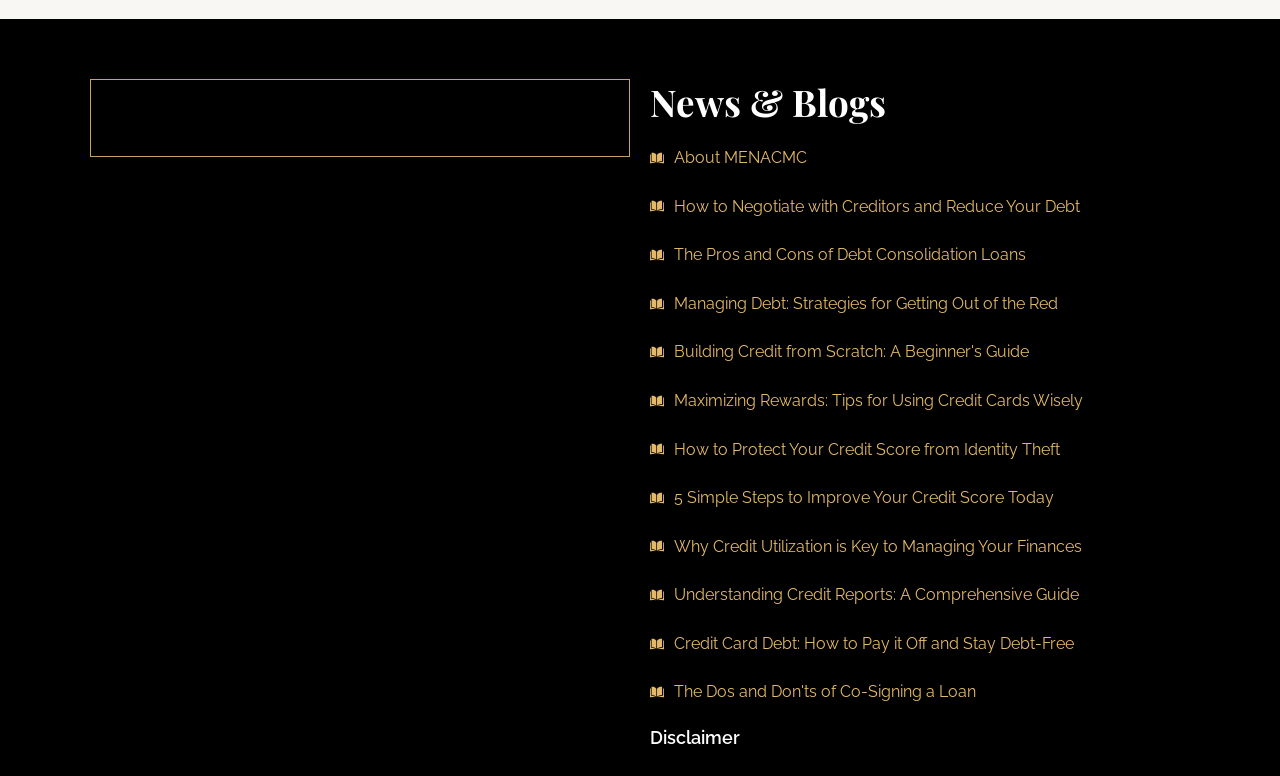Reply to the question with a brief word or phrase: What is the main topic of this webpage?

Debt and Credit